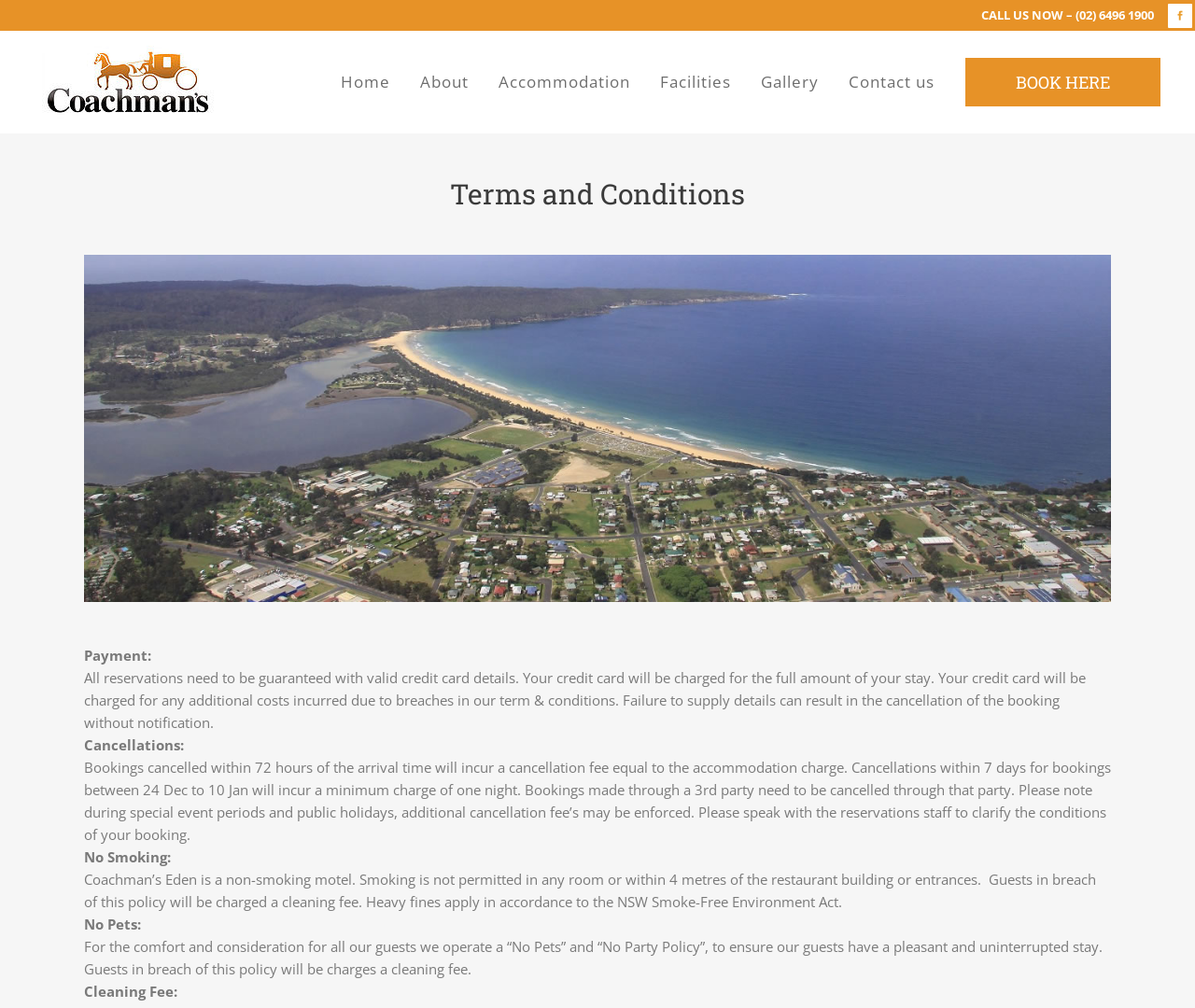Explain the contents of the webpage comprehensively.

The webpage is about the terms and conditions of Coachmans Eden, a motel. At the top right corner, there is a call-to-action button "CALL US NOW" with a phone number "(02) 6496 1900" next to it. On the top left corner, there are five identical logo images of Coachmans Eden. Below the logos, there is a navigation menu with links to "Home", "About", "Accommodation", "Facilities", "Gallery", and "Contact us".

The main content of the webpage is divided into two sections. The top section has a heading "Terms and Conditions" and an image related to Coachmans Eden. The bottom section is a long block of text that outlines the motel's policies, including payment, cancellations, no smoking, no pets, and cleaning fees. The text is divided into several paragraphs, each with a bold heading and a detailed description of the policy.

There are no other images on the page besides the logo images and the image related to Coachmans Eden. The overall layout is organized, with clear headings and concise text that makes it easy to read and understand the motel's terms and conditions.